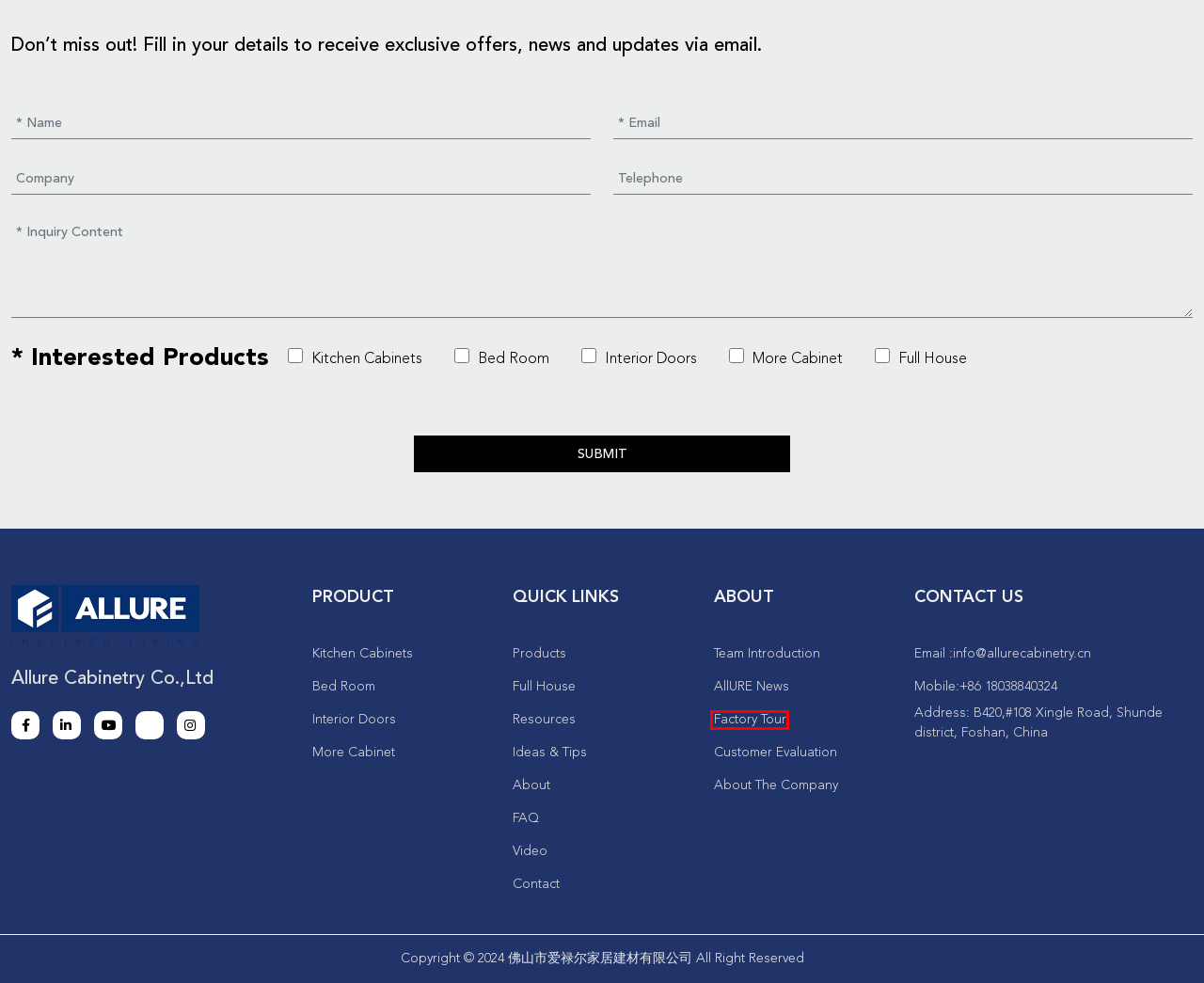You have a screenshot of a webpage with a red rectangle bounding box. Identify the best webpage description that corresponds to the new webpage after clicking the element within the red bounding box. Here are the candidates:
A. New Style Custom Modern Wardrobe Design for Bedroom - ALLURE
B. Custom Kitchen Cabinet Project Supplier in China - ALLURE
C. Kitchen Cabinet Company | Whole House Customization Company - ALLURE
D. kitchen cabinet modular - ALLURE
E. Kitchen Cabinets Materials | Kitchen Cabinet Maker - ALLURE
F. Kitchen Cabinets Hardwares | Kitchen Cabinet Maker - ALLURE
G. Custom Kitchen Cabinets Factory in China - ALLURE
H. Factory Tour - ALLURE

H